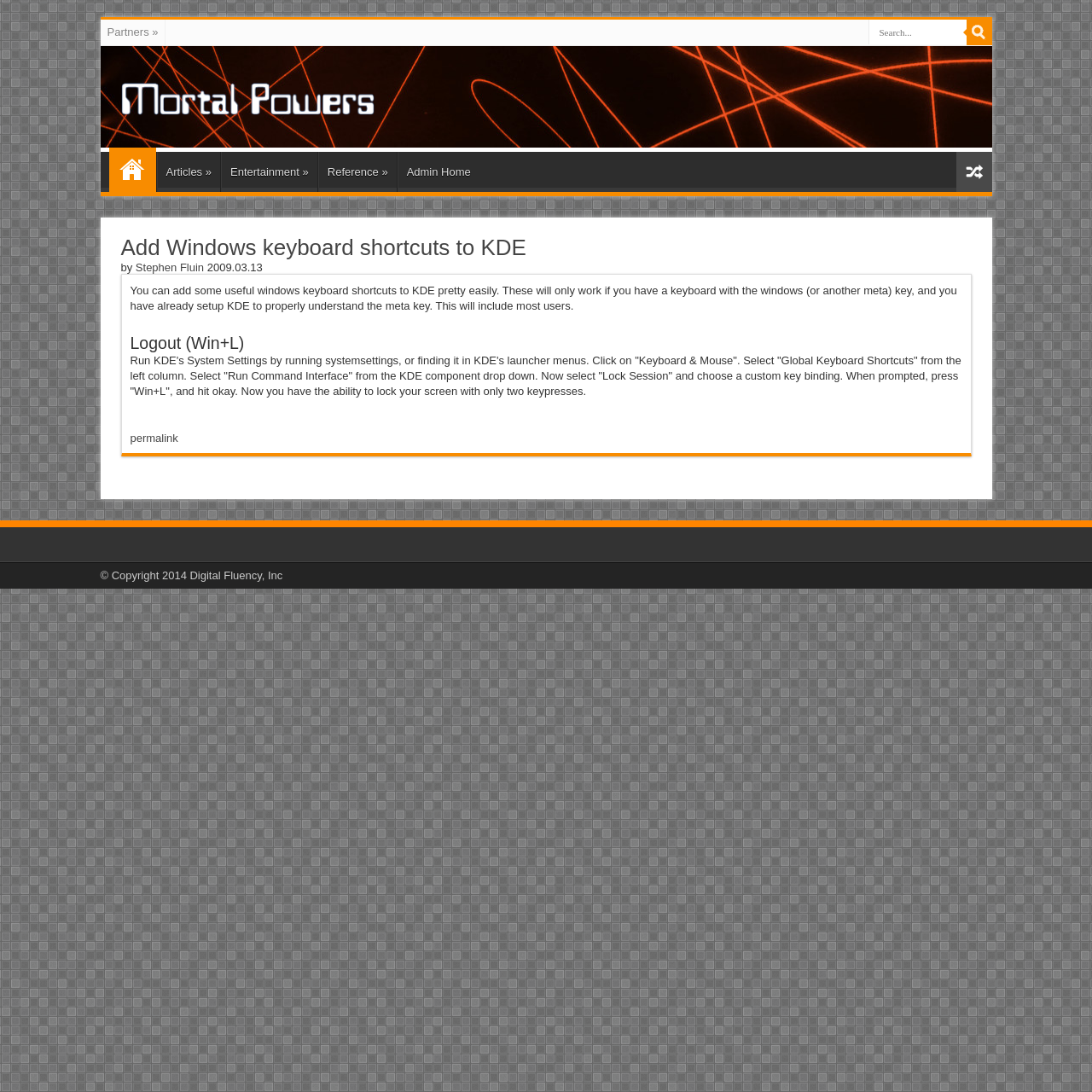What is the name of the website?
Answer the question in as much detail as possible.

I determined the name of the website by looking at the logo and the link 'MortalPowers, Inc. Logo' which is located at the top left corner of the webpage.